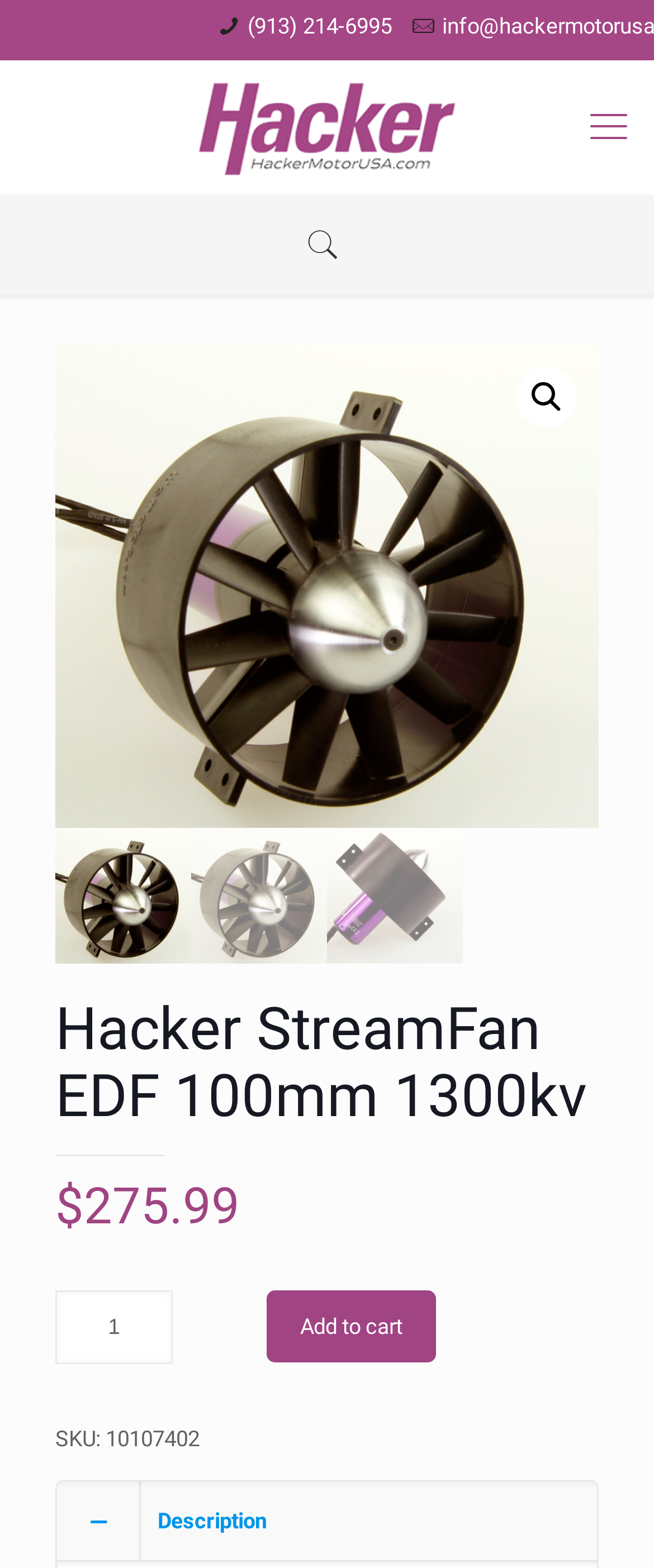Identify the bounding box of the UI component described as: "(913) 214-6995".

[0.378, 0.009, 0.599, 0.025]